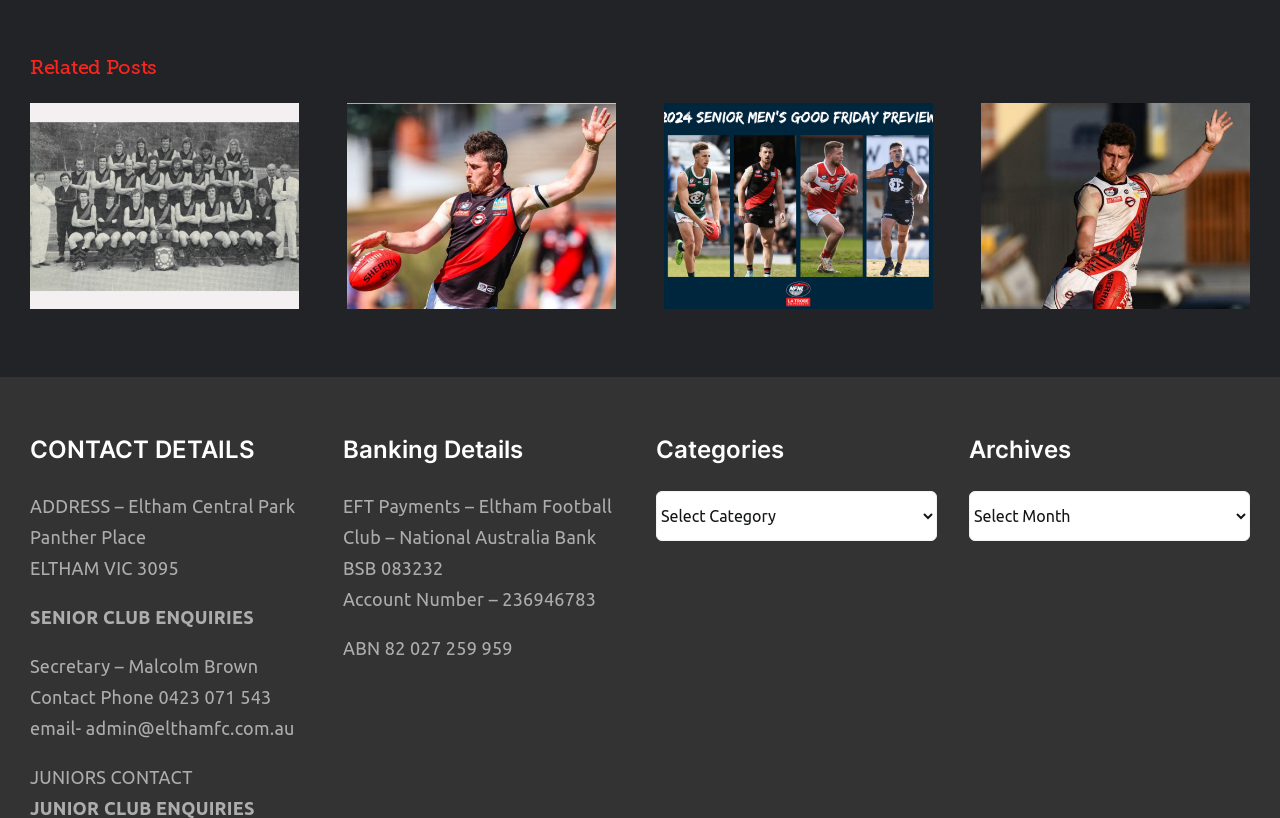Respond to the question below with a single word or phrase: What is the phone number for senior club enquiries?

0423 071 543